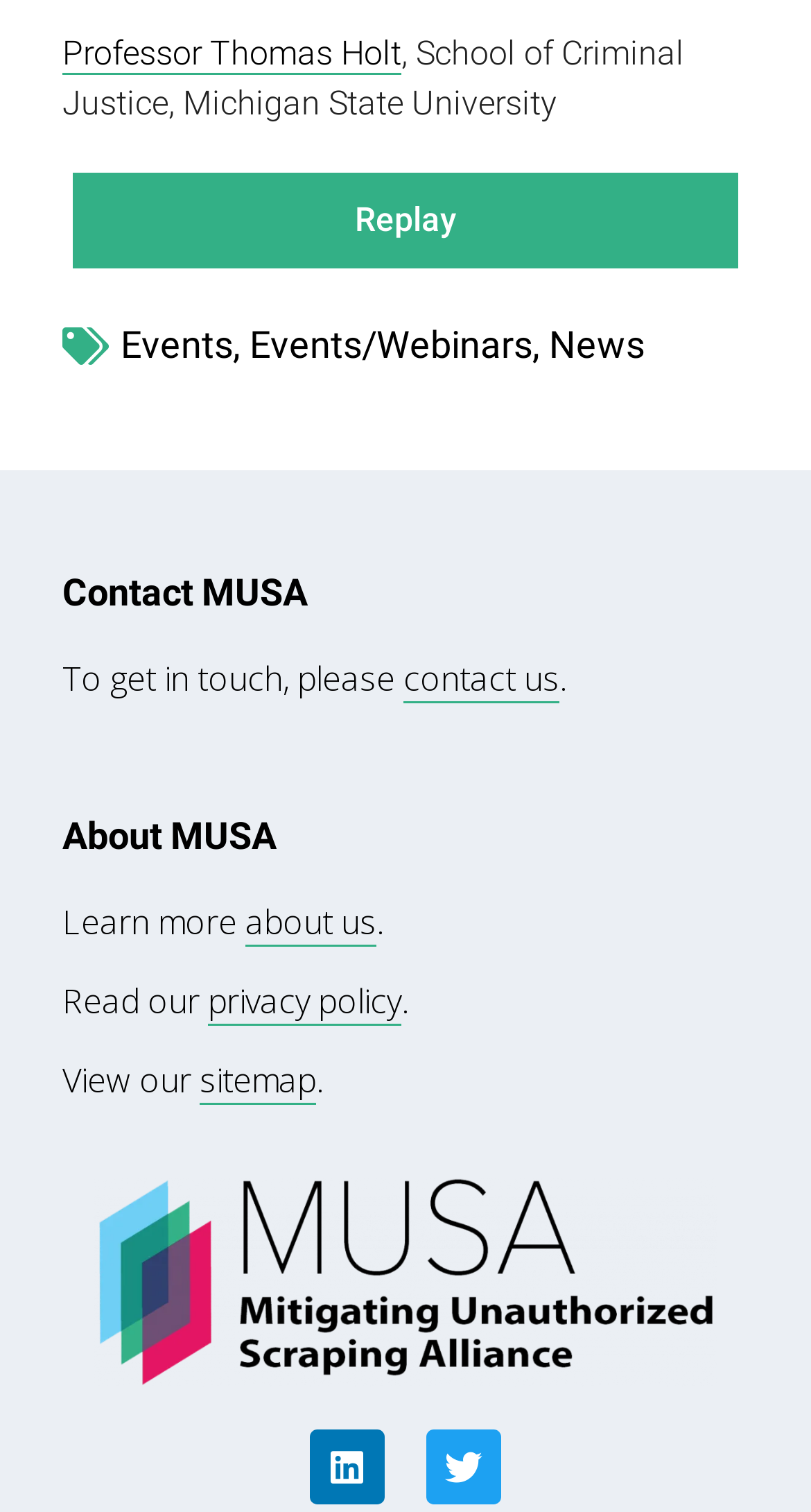What is the name of the university?
Please use the image to provide a one-word or short phrase answer.

Michigan State University